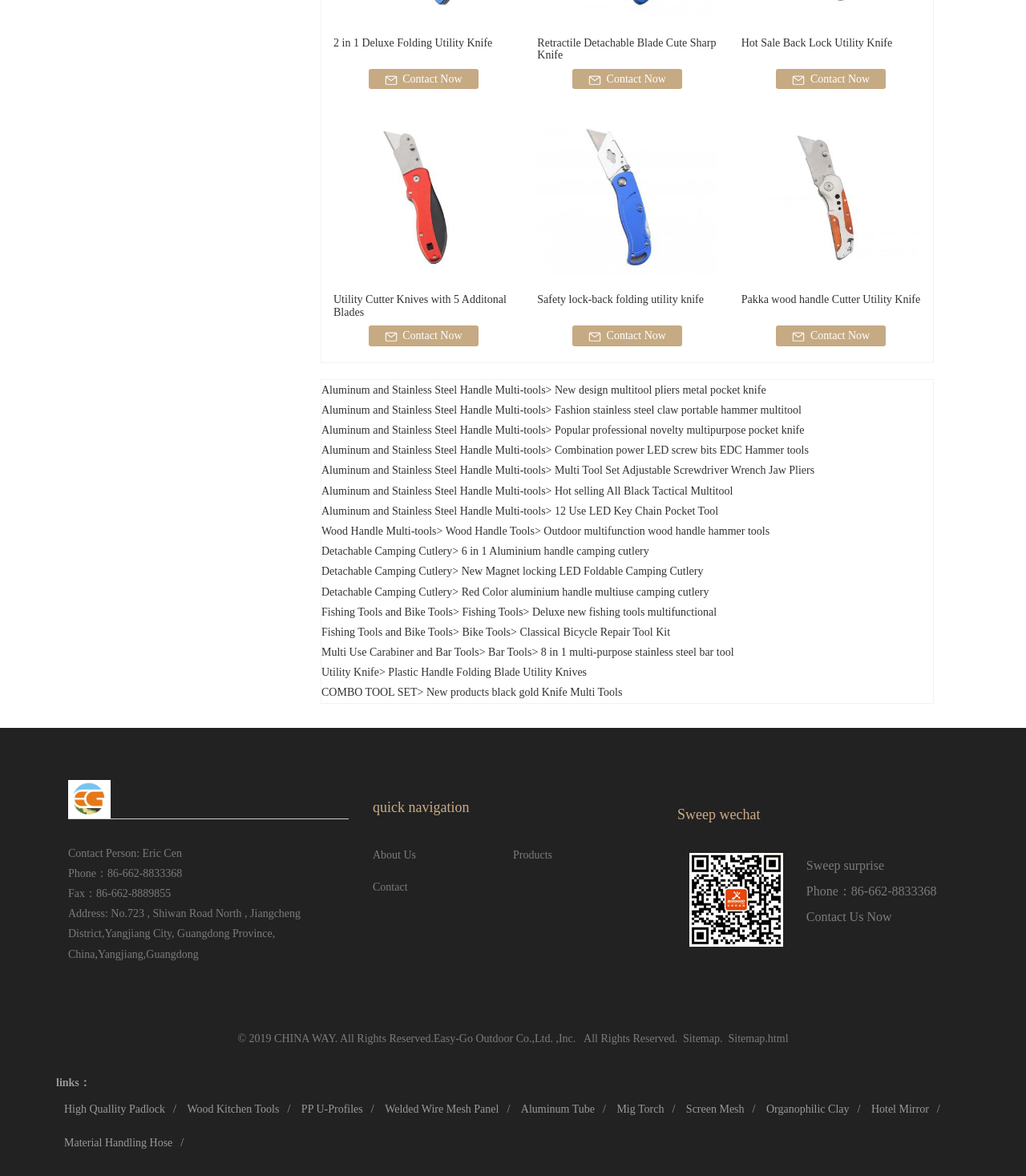Give a short answer using one word or phrase for the question:
What is the product category at the top left?

2 in 1 Deluxe Folding Utility Knife